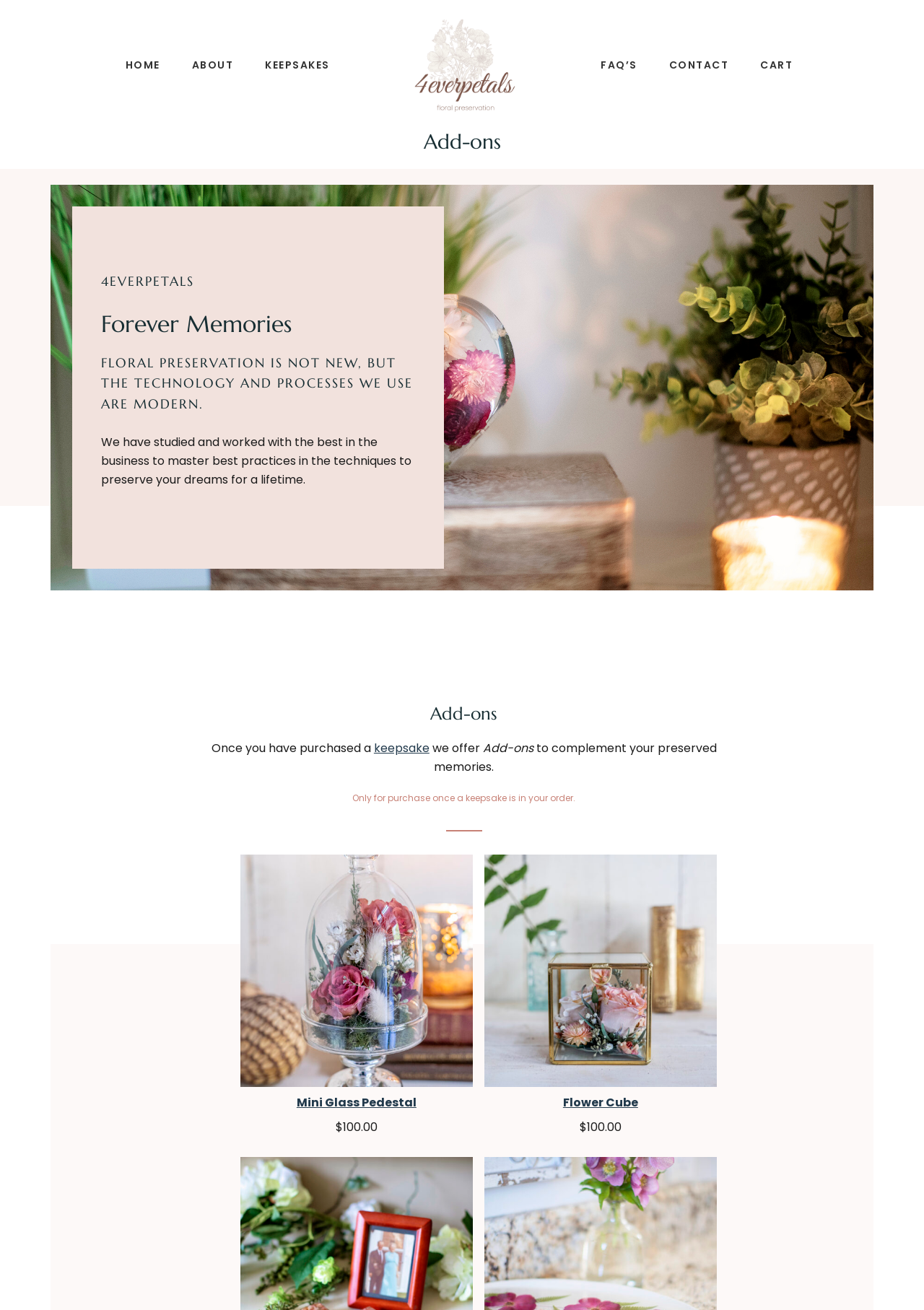Please identify the bounding box coordinates of the area that needs to be clicked to fulfill the following instruction: "learn about 4everpetals."

[0.441, 0.009, 0.559, 0.021]